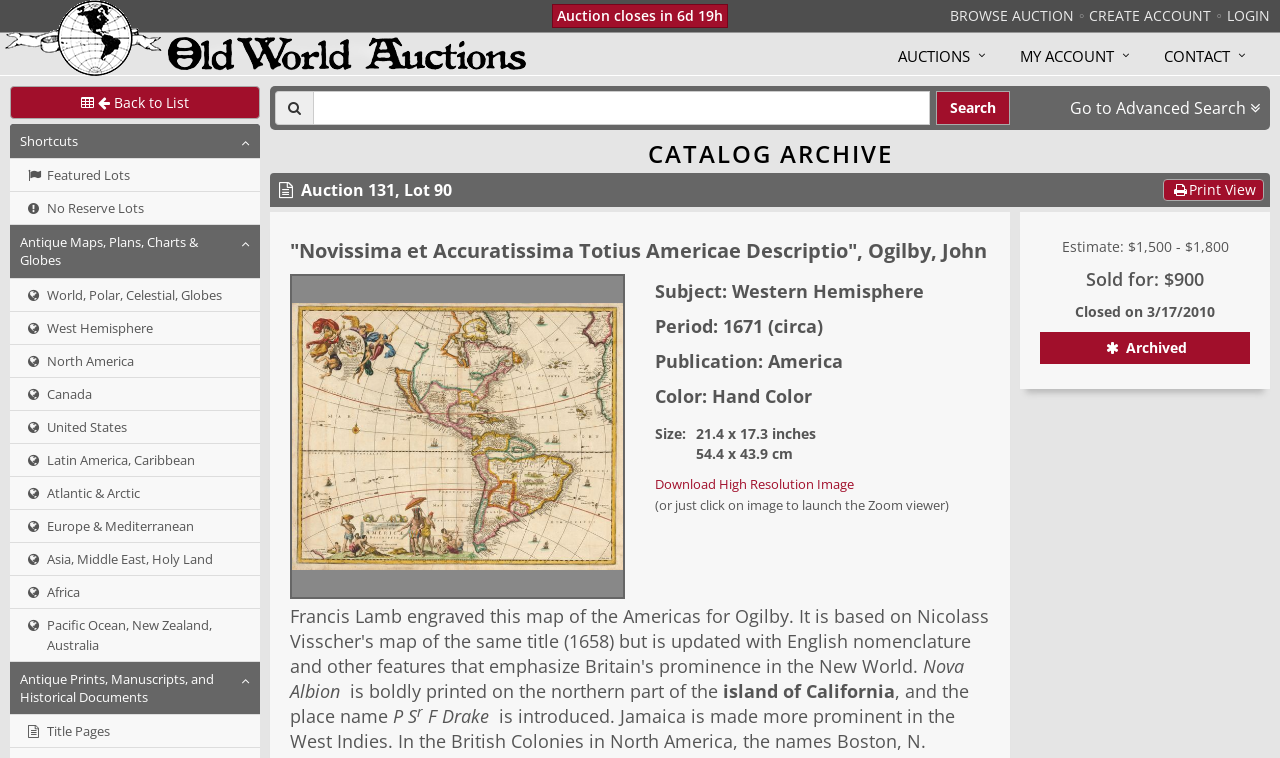Reply to the question with a brief word or phrase: What is the size of the map?

21.4 x 17.3 inches